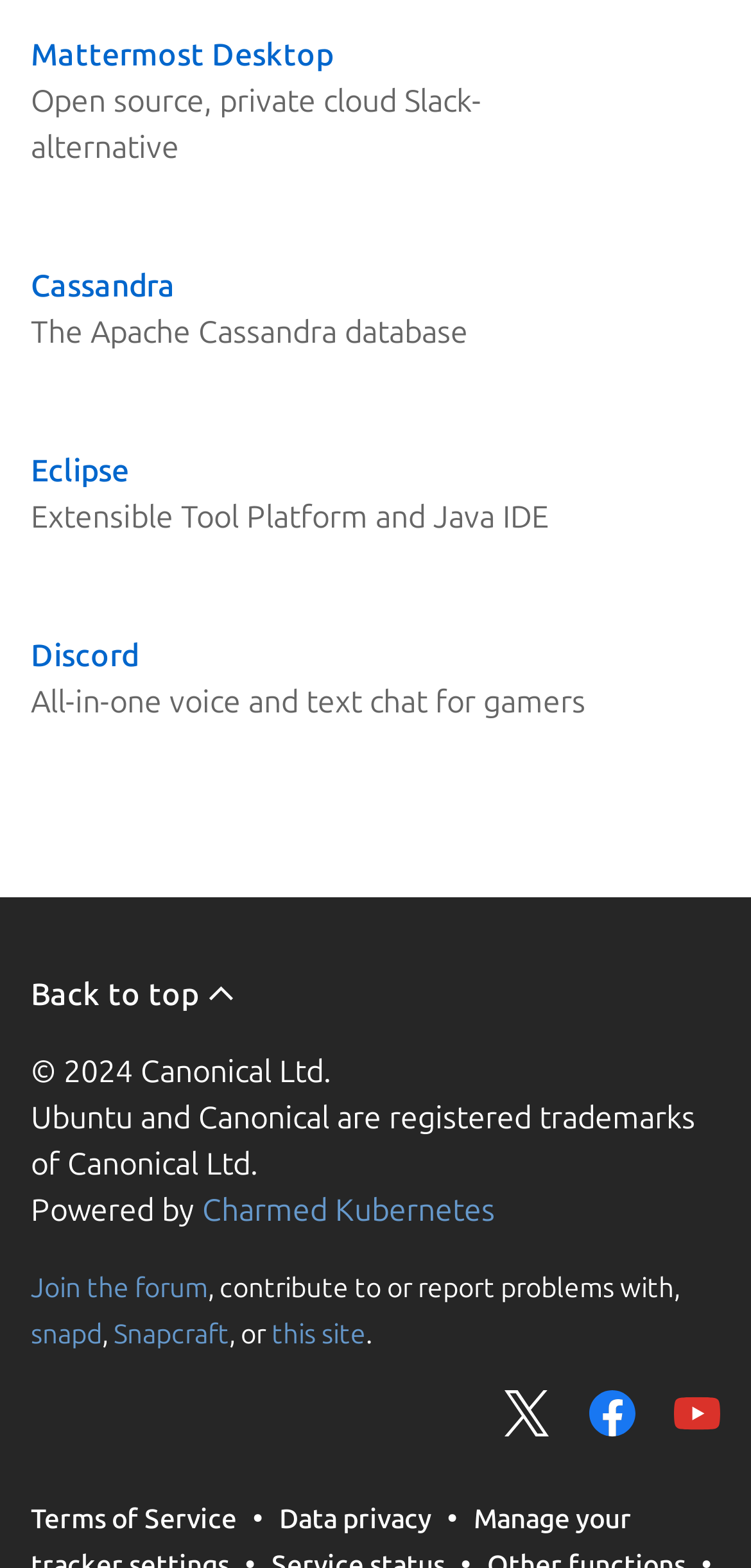What is the purpose of Mattermost Desktop?
Answer the question with a single word or phrase derived from the image.

Private cloud Slack-alternative